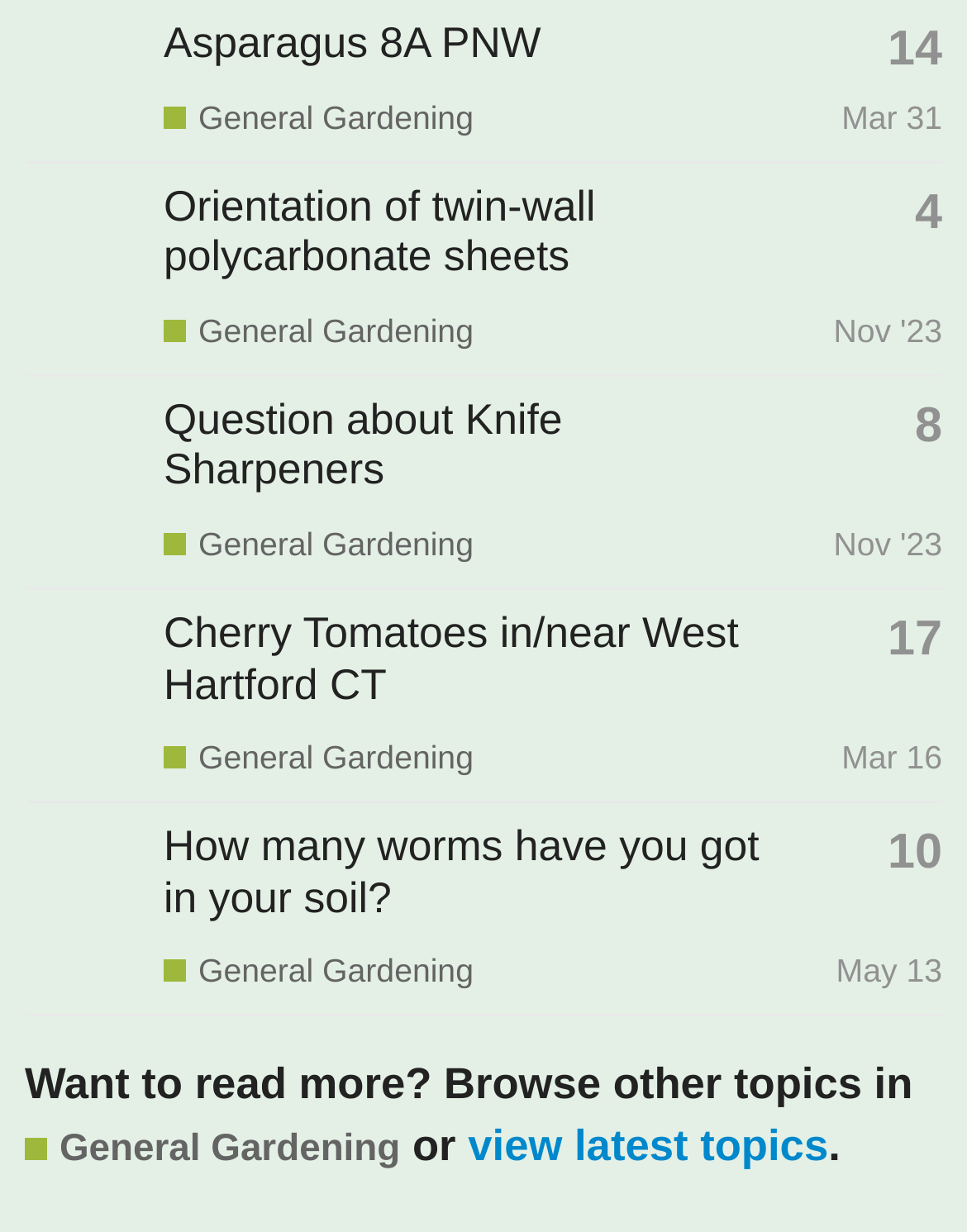Please locate the bounding box coordinates of the element's region that needs to be clicked to follow the instruction: "Explore the 'General Gardening' forum". The bounding box coordinates should be provided as four float numbers between 0 and 1, i.e., [left, top, right, bottom].

[0.026, 0.915, 0.414, 0.952]